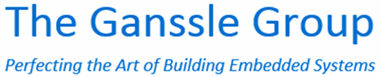What is the focus of 'The Ganssle Group'?
Please provide a detailed answer to the question.

The question inquires about the focus of 'The Ganssle Group'. The caption states that the tagline 'Perfecting the Art of Building Embedded Systems' conveys the group's focus and expertise in the embedded systems field, which provides a clear answer to the question.